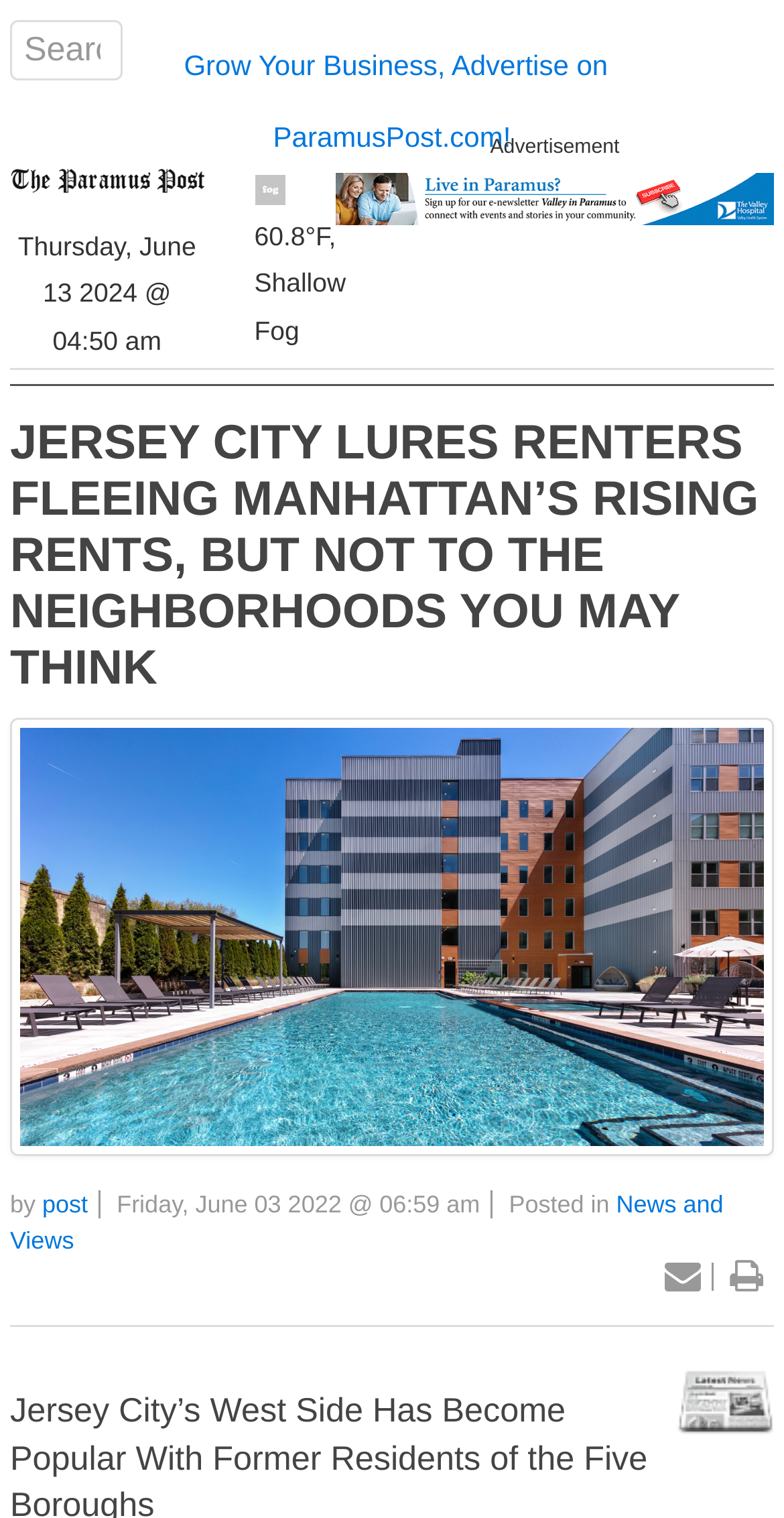Analyze the image and deliver a detailed answer to the question: What is the temperature in the current weather condition?

I determined the answer by looking at the link element with the text 'Shallow Fog 60.8°F, Shallow Fog' which indicates the current weather condition and temperature.